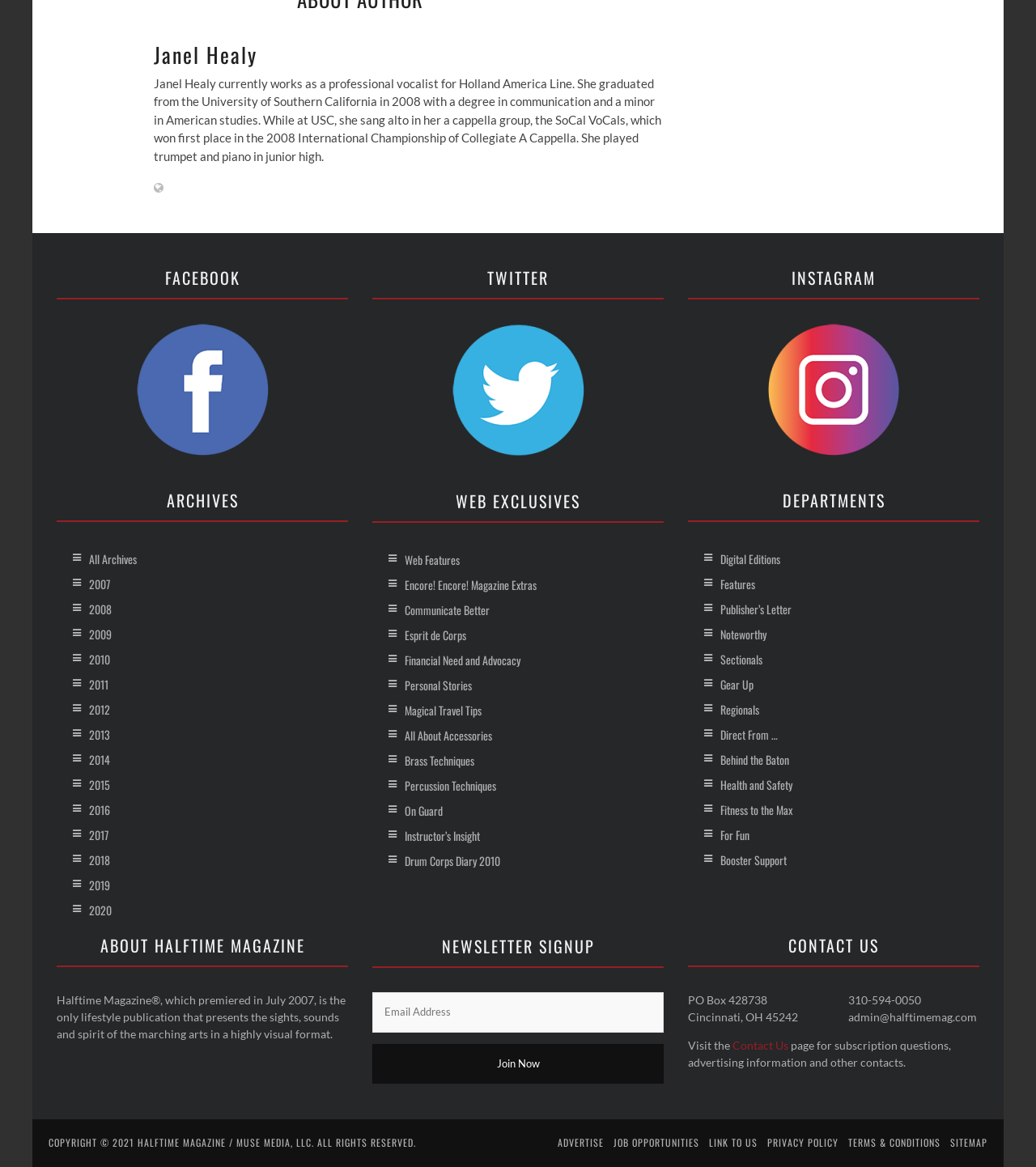Analyze the image and give a detailed response to the question:
What is the contact phone number of Halftime Magazine?

The contact phone number of Halftime Magazine is 310-594-0050, which is mentioned in the StaticText element.